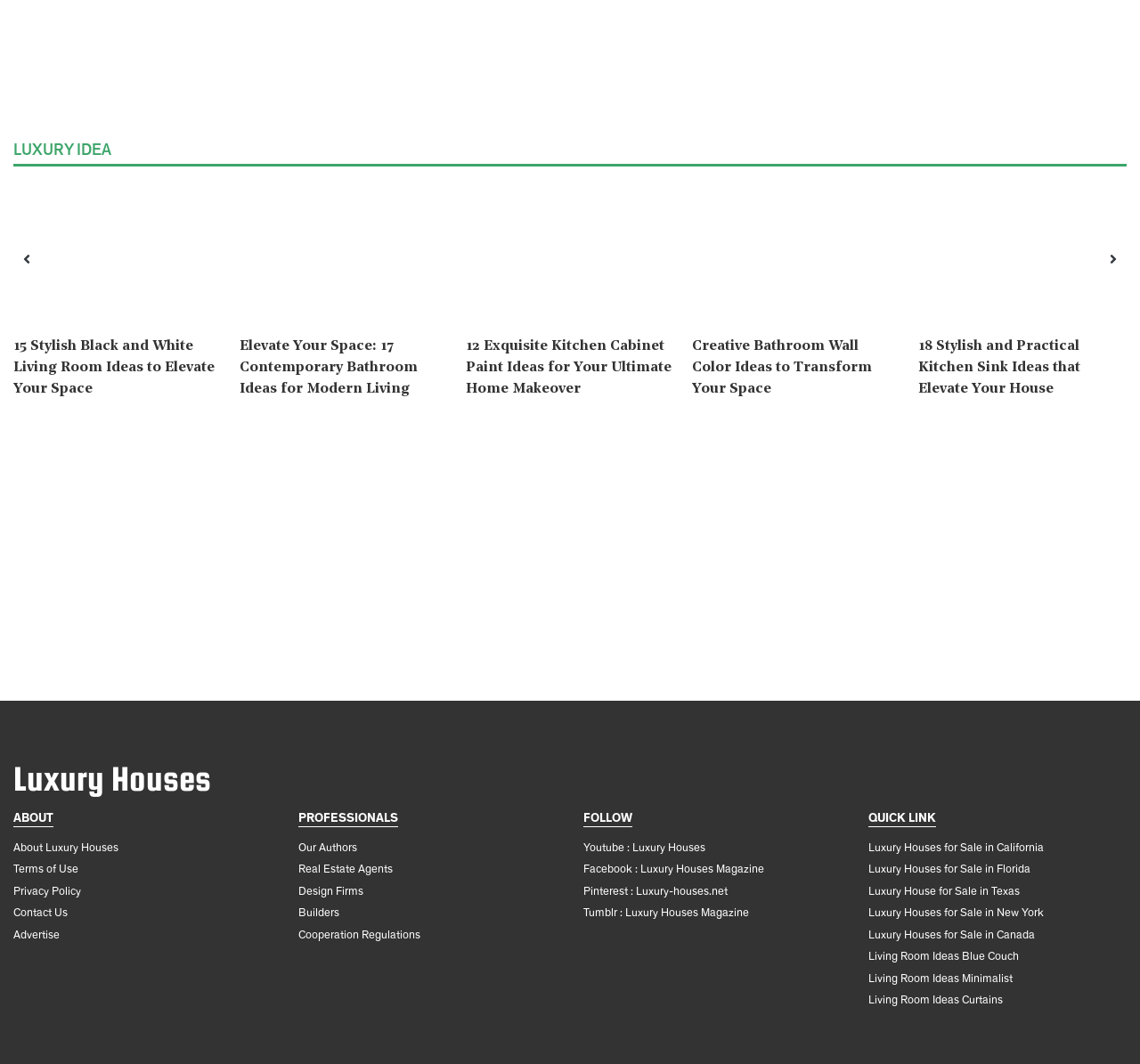Locate the UI element that matches the description Advertise in the webpage screenshot. Return the bounding box coordinates in the format (top-left x, top-left y, bottom-right x, bottom-right y), with values ranging from 0 to 1.

[0.012, 0.872, 0.052, 0.888]